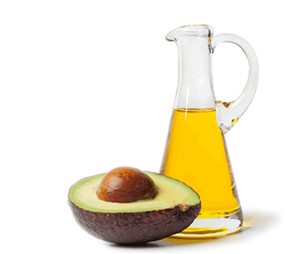What is the shape of the avocado pit?
Refer to the image and provide a concise answer in one word or phrase.

brown